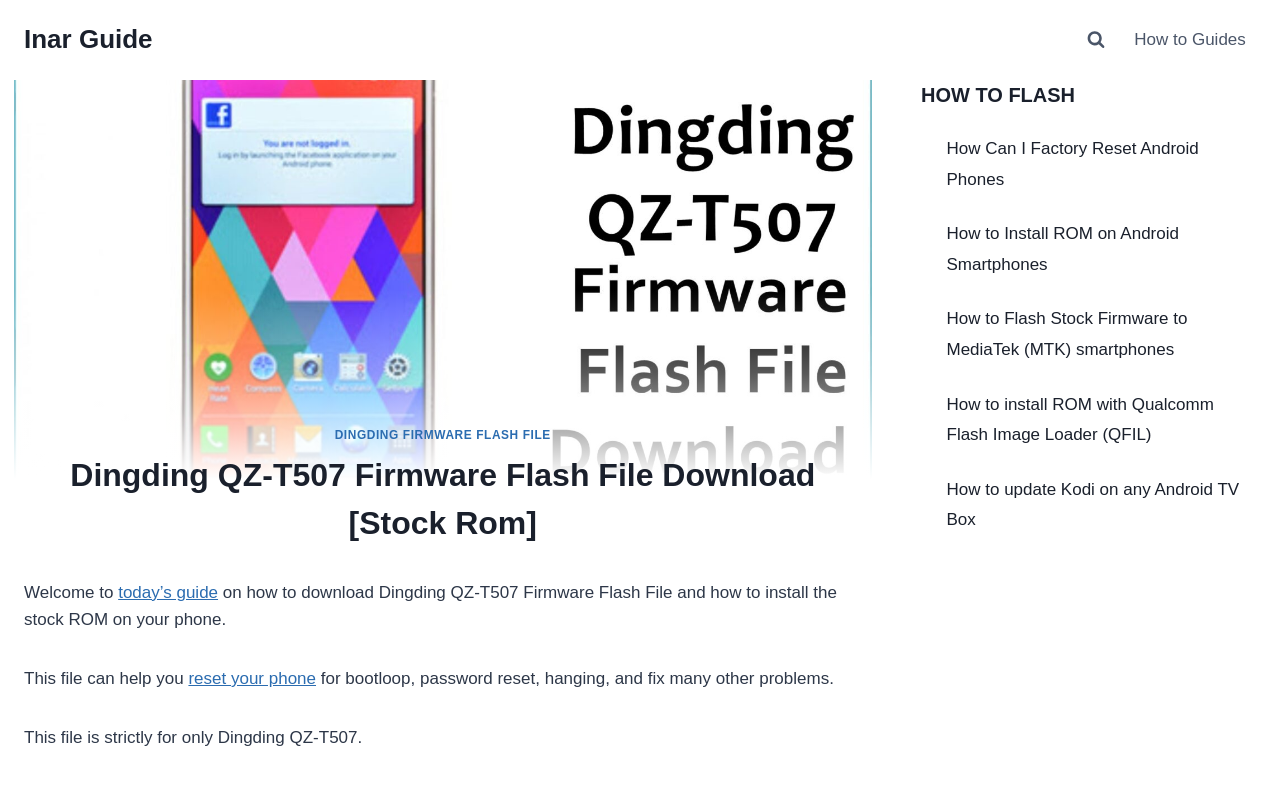Provide a thorough summary of the webpage.

This webpage is a guide on how to download and install the stock ROM on a Dingding QZ-T507 phone. At the top left, there is a logo image of the Dingding QZ T507 phone, which is accompanied by a header section that includes a link to the main title "DINGDING FIRMWARE FLASH FILE" and a heading that reads "Dingding QZ-T507 Firmware Flash File Download [Stock Rom]". 

Below the header section, there is a paragraph of text that welcomes users to the guide and explains the purpose of the firmware flash file. The text is divided into several sections, with links to related guides, such as "today's guide" and "reset your phone". 

To the right of the logo image, there is a navigation menu labeled "Primary Navigation" that includes a link to "How to Guides". Above the navigation menu, there is a button labeled "View Search Form". 

Further down the page, there is a heading that reads "HOW TO FLASH", followed by a series of links to related guides on flashing and installing ROMs on Android smartphones. These links are arranged in a vertical list, with each link describing a specific process, such as factory resetting Android phones or installing ROMs on MediaTek smartphones.